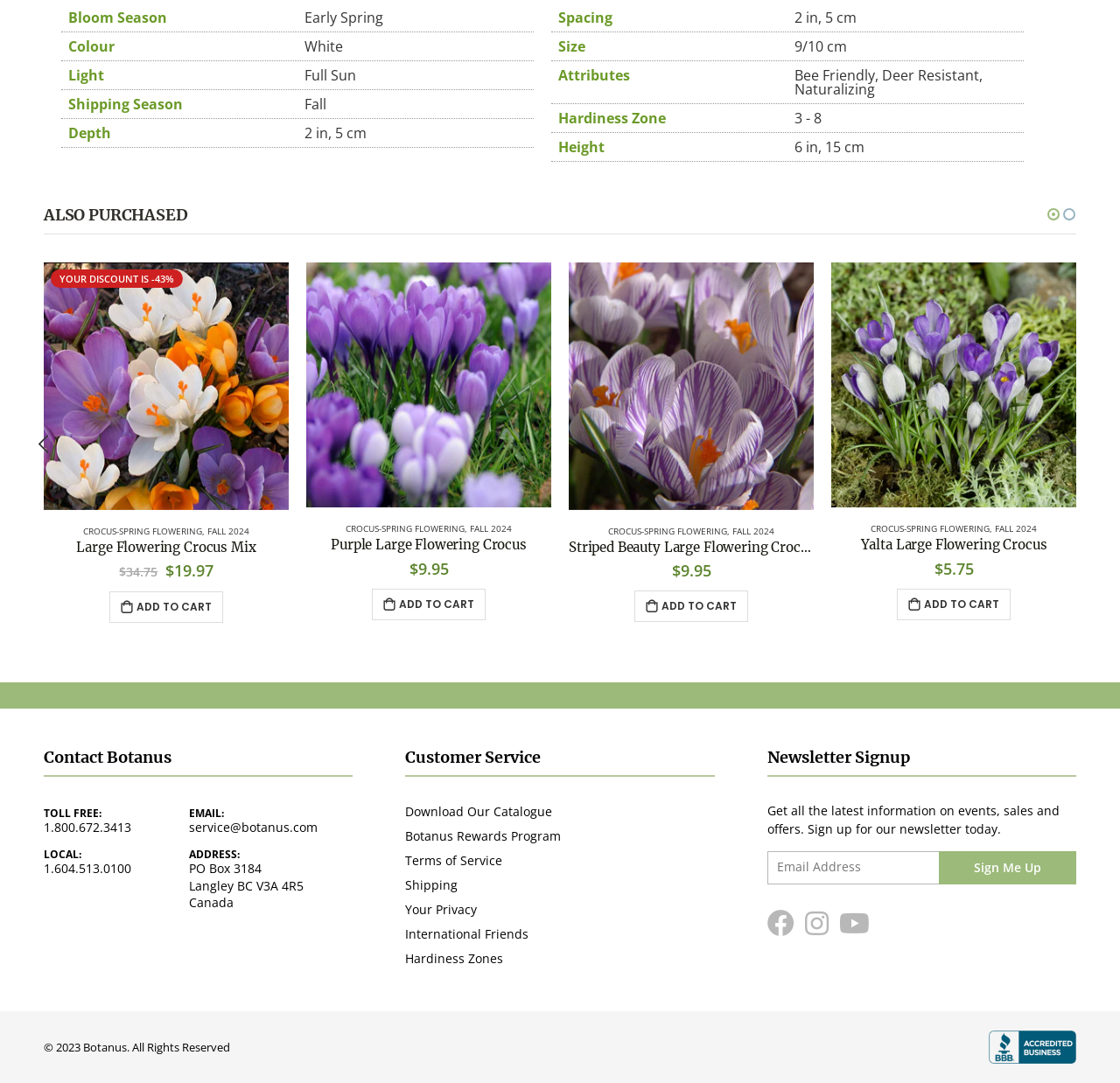Pinpoint the bounding box coordinates of the element that must be clicked to accomplish the following instruction: "View 'Yalta Large Flowering Crocus'". The coordinates should be in the format of four float numbers between 0 and 1, i.e., [left, top, right, bottom].

[0.742, 0.242, 0.961, 0.469]